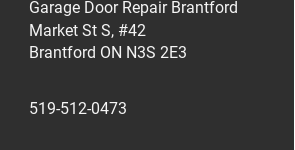Elaborate on the elements present in the image.

The image displays essential contact information for Garage Door Repair Brantford, ensuring easy access for potential customers. It includes the business name, "Garage Door Repair Brantford," followed by their address: "Market St S, #42, Brantford ON N3S 2E3." Additionally, the phone number "519-512-0473" is prominently featured, enabling clients to reach out for services or inquiries. The design emphasizes clarity and straightforwardness, making it convenient for viewers to take note of the contact details.